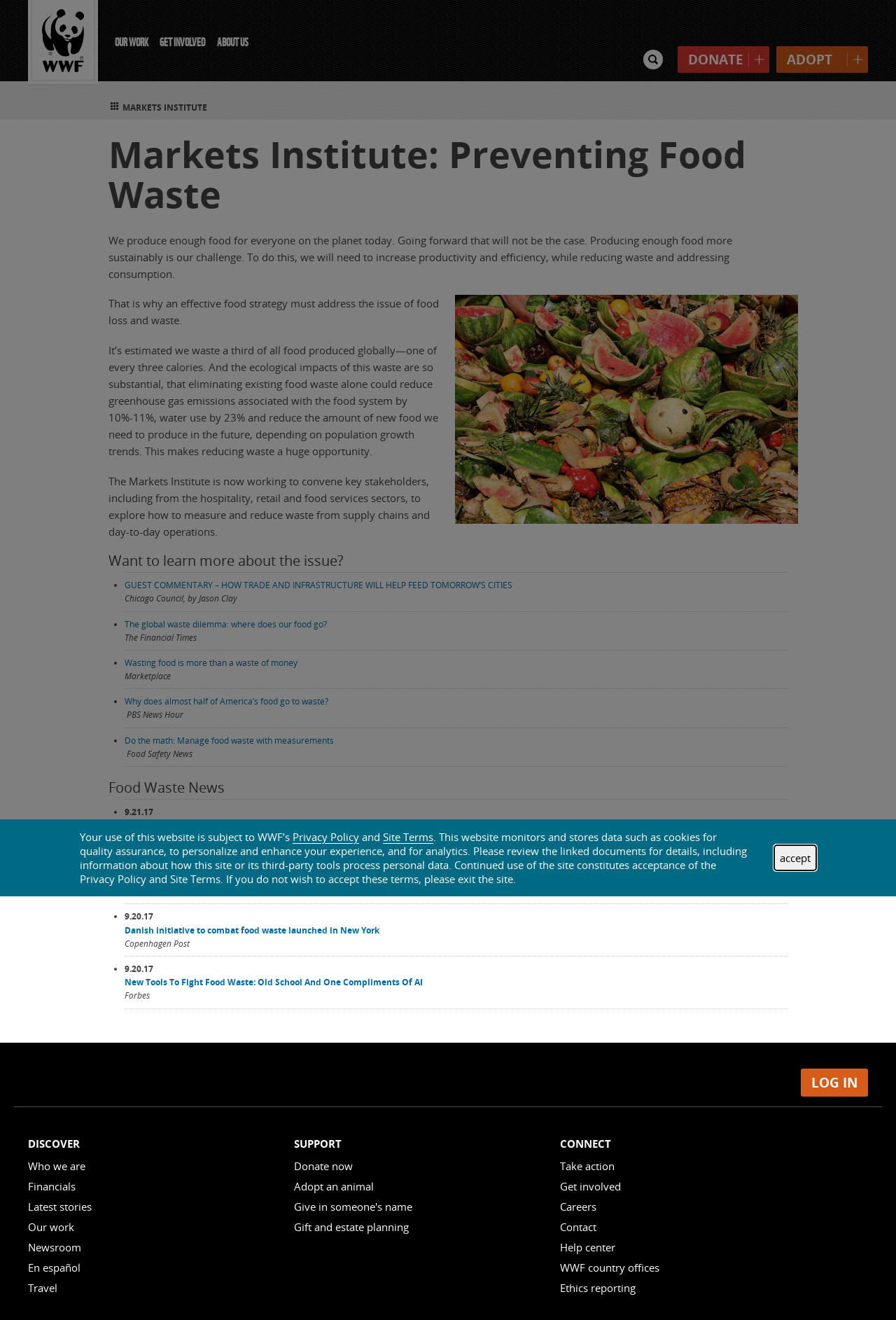Find the bounding box coordinates of the element I should click to carry out the following instruction: "review site terms".

[0.427, 0.629, 0.484, 0.639]